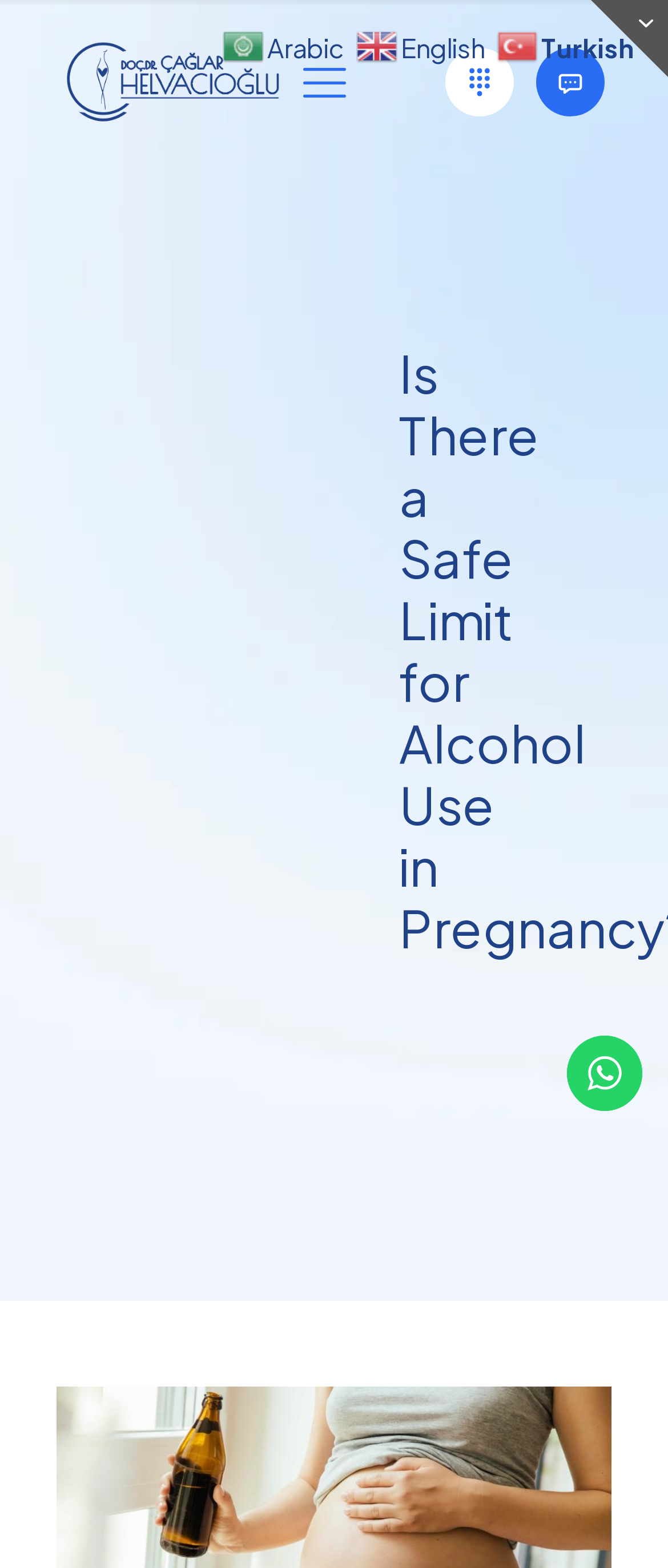What is the topic of the webpage?
Please answer the question with as much detail and depth as you can.

The webpage has multiple links and an image with the description 'Is There a Safe Limit for Alcohol Use in Pregnancy?', which suggests that the topic of the webpage is related to alcohol use during pregnancy.